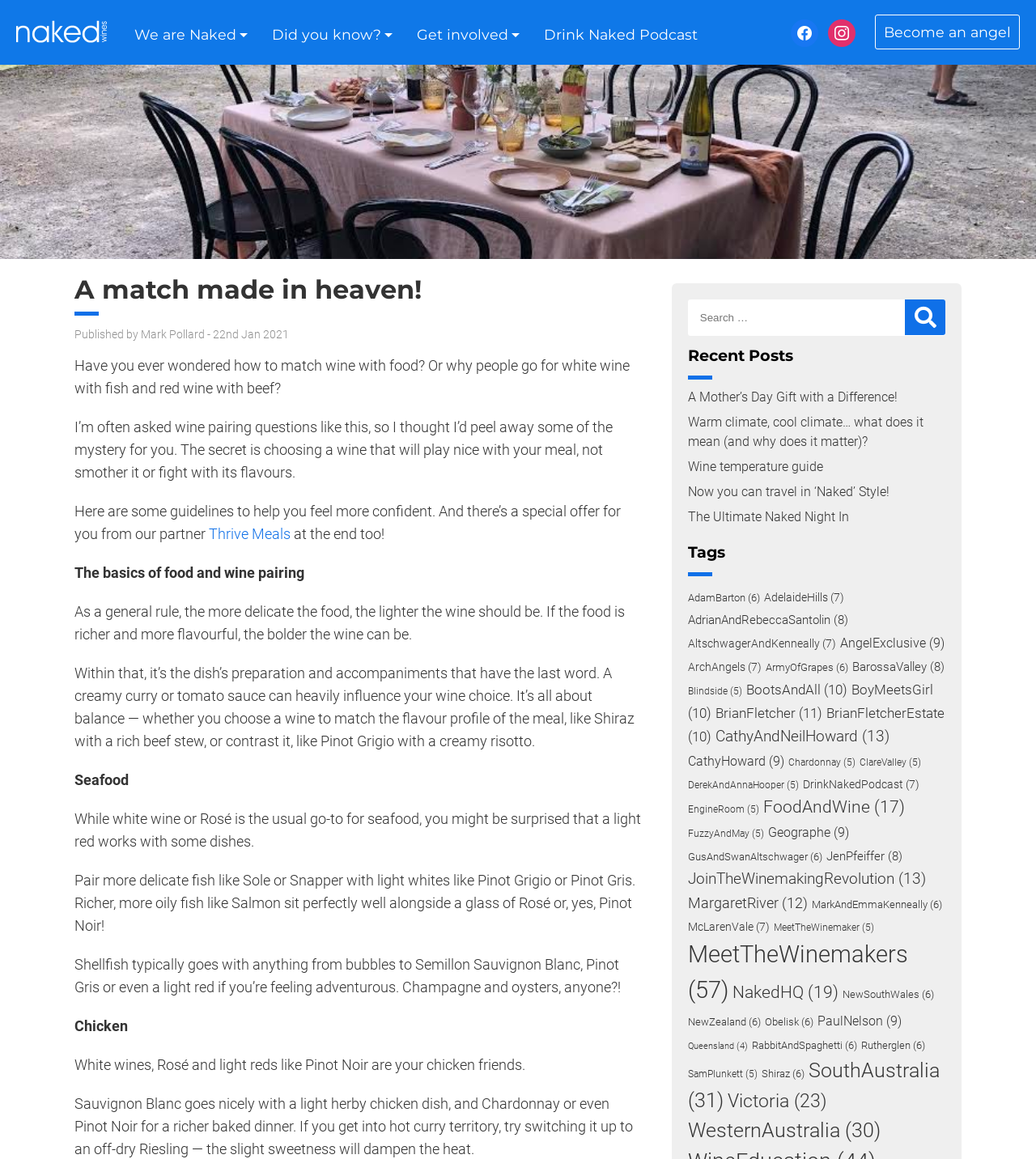What is the purpose of the search box on this webpage?
Deliver a detailed and extensive answer to the question.

The search box on this webpage is likely used to search for specific blog posts or topics within the blog, allowing users to quickly find relevant content.